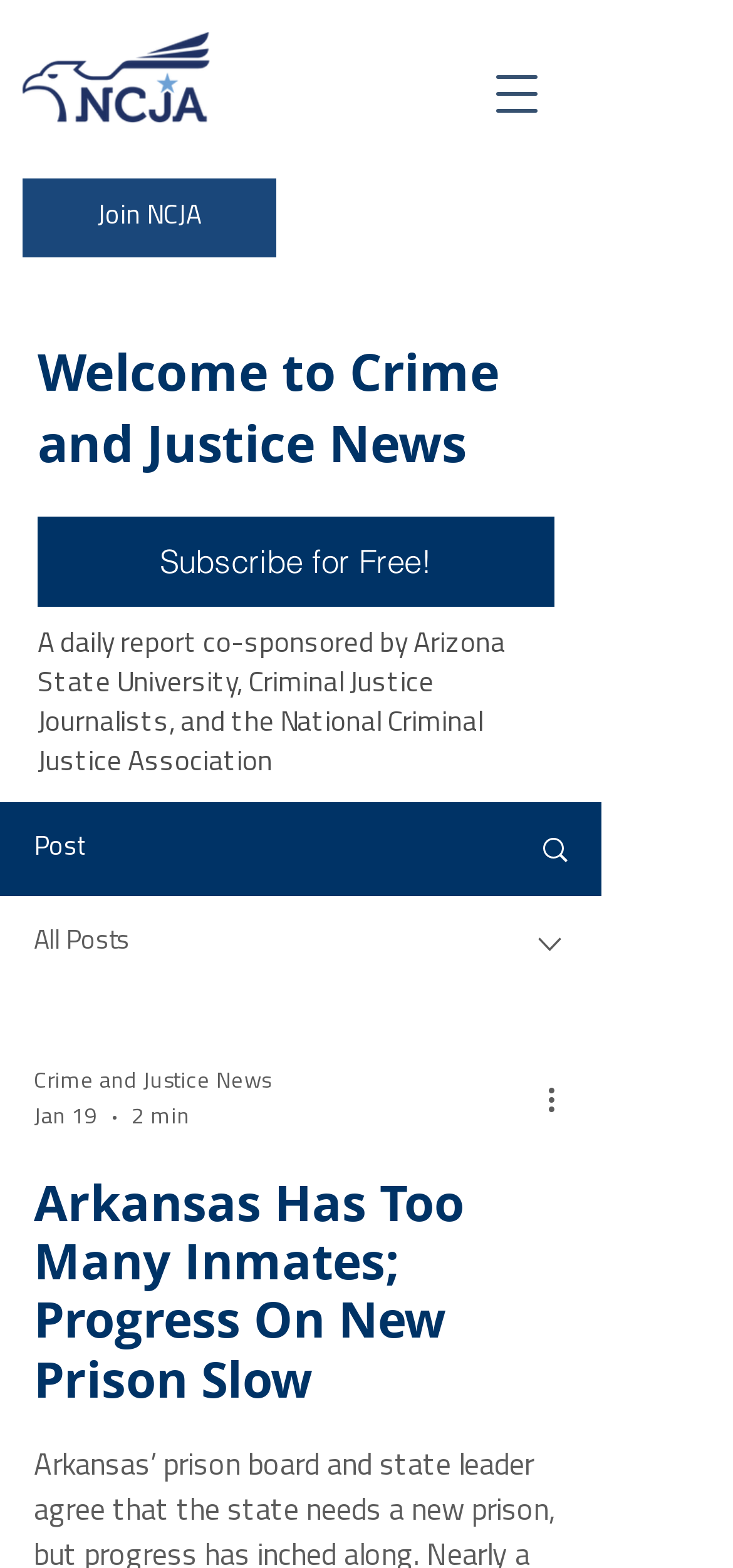What is the purpose of the 'More actions' button?
Provide a short answer using one word or a brief phrase based on the image.

To show more options